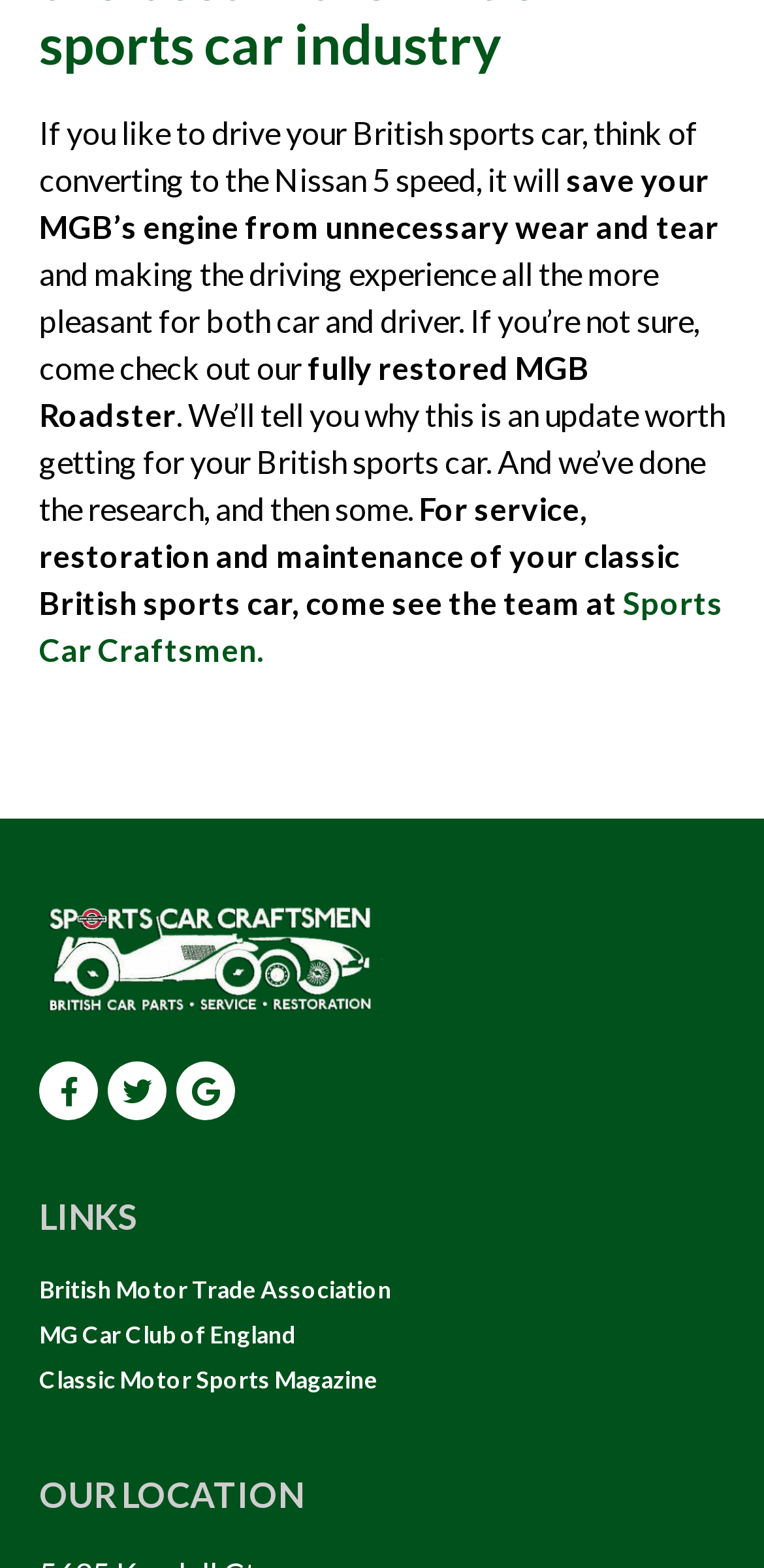Identify the bounding box coordinates for the element you need to click to achieve the following task: "Visit Facebook page". The coordinates must be four float values ranging from 0 to 1, formatted as [left, top, right, bottom].

[0.051, 0.677, 0.128, 0.715]